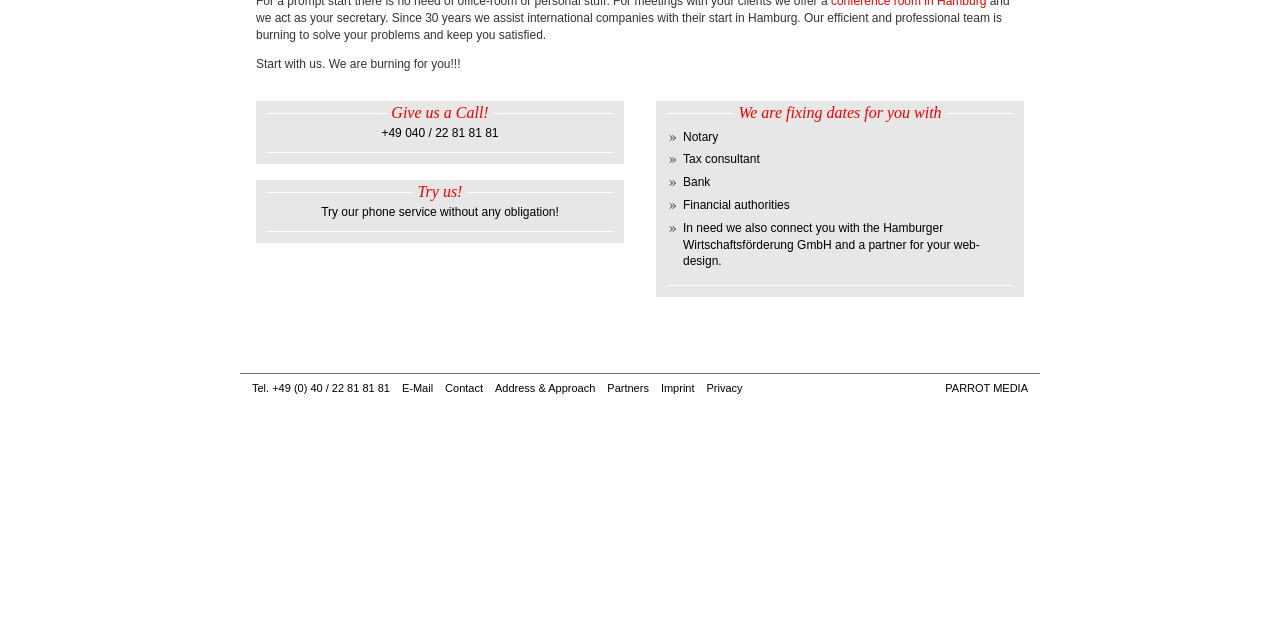Using the provided element description "Address & Approach", determine the bounding box coordinates of the UI element.

[0.387, 0.585, 0.465, 0.616]